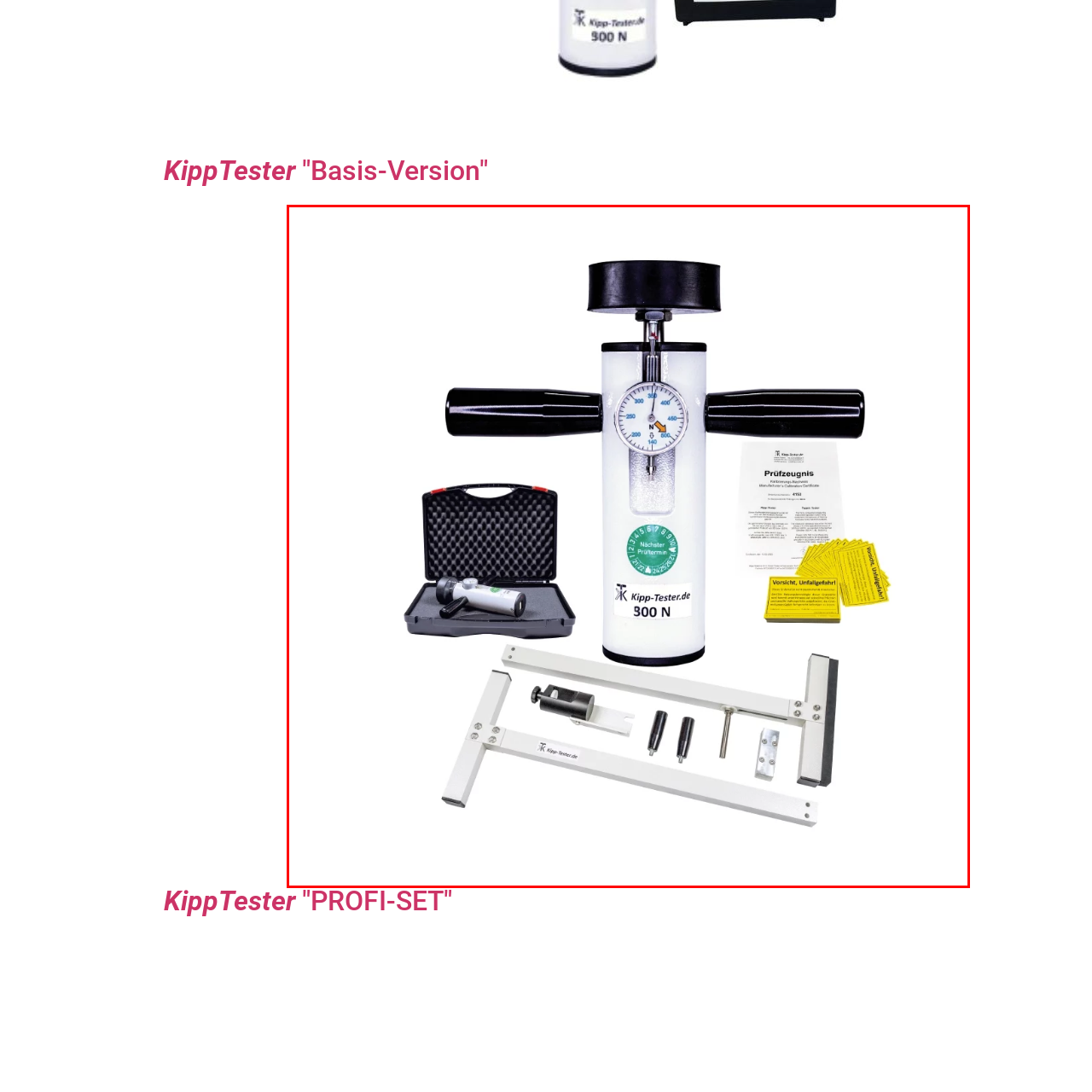Offer a detailed explanation of the image encased within the red boundary.

The image showcases a comprehensive KippTester set, designed for testing the stability of gravestones. Central to the image is a pressure gauge device marked with a reading of up to 300 N, which is prominently displayed, indicating its purpose for measuring force. 

Surrounding the main unit is a neatly organized arrangement of accessories: a sturdy carrying case containing a handheld laser device for precision alignment, a detailed certificate labeled 'Prüfzertifikat', and a stack of warning notices about safety measures. To the right, a testing frame is visible, equipped with various components for versatile applications in field testing. 

The overall setup reflects a professional-grade testing kit, emphasizing its functionality and reliability for ensuring the safety of gravestone installations.